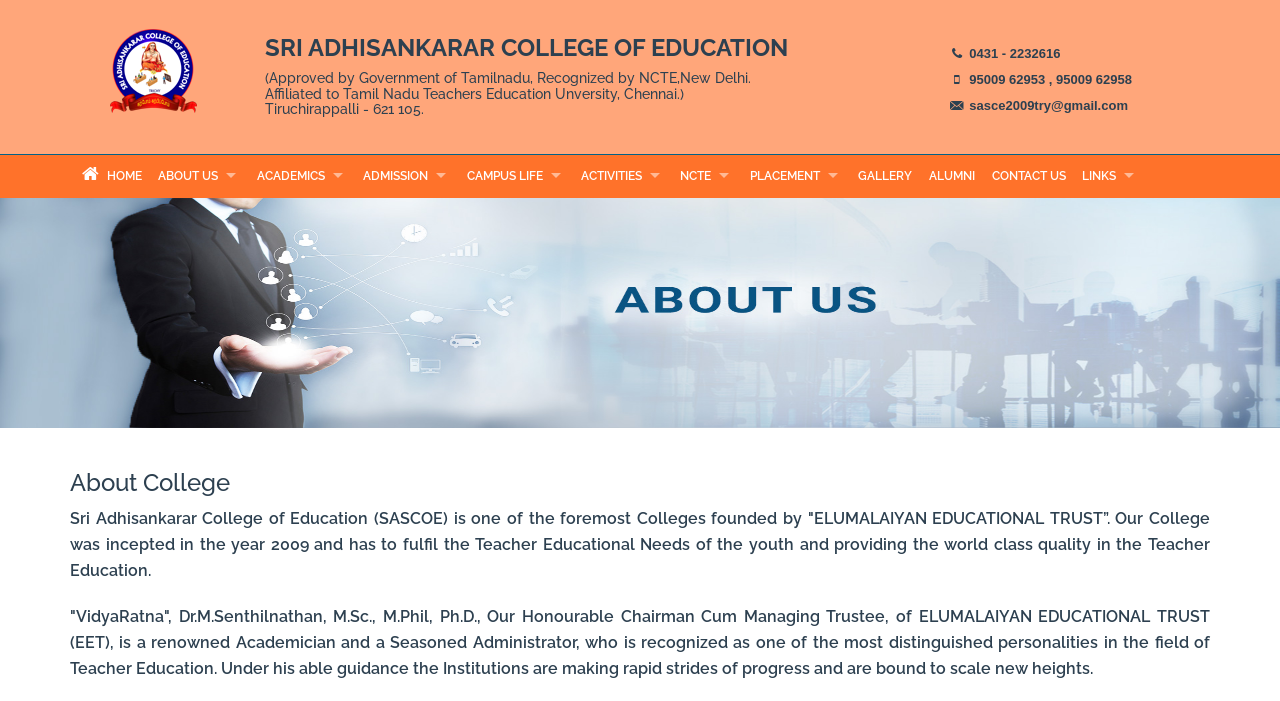Can you specify the bounding box coordinates for the region that should be clicked to fulfill this instruction: "Click on About".

None